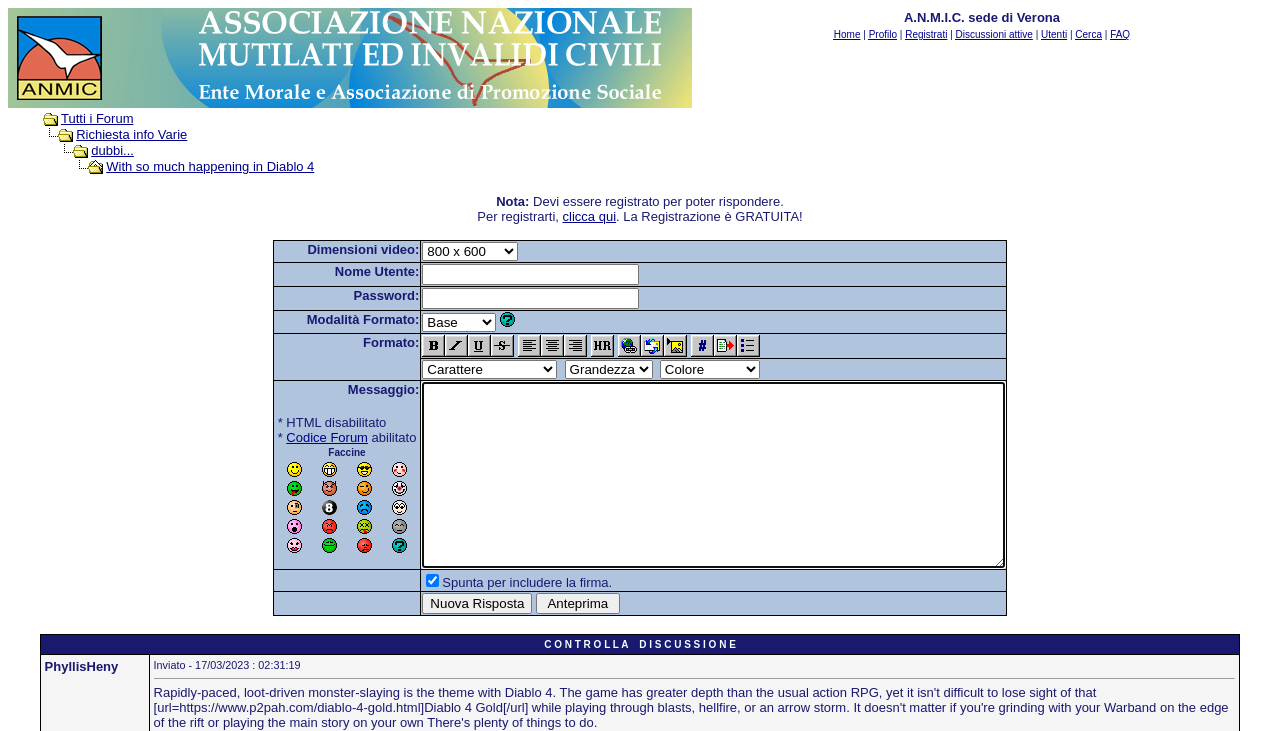What is the minimum dimension required for a video?
Provide an in-depth and detailed answer to the question.

The minimum dimension required for a video can be found in the table at the bottom of the webpage, where it is specified as '800 x 600'.